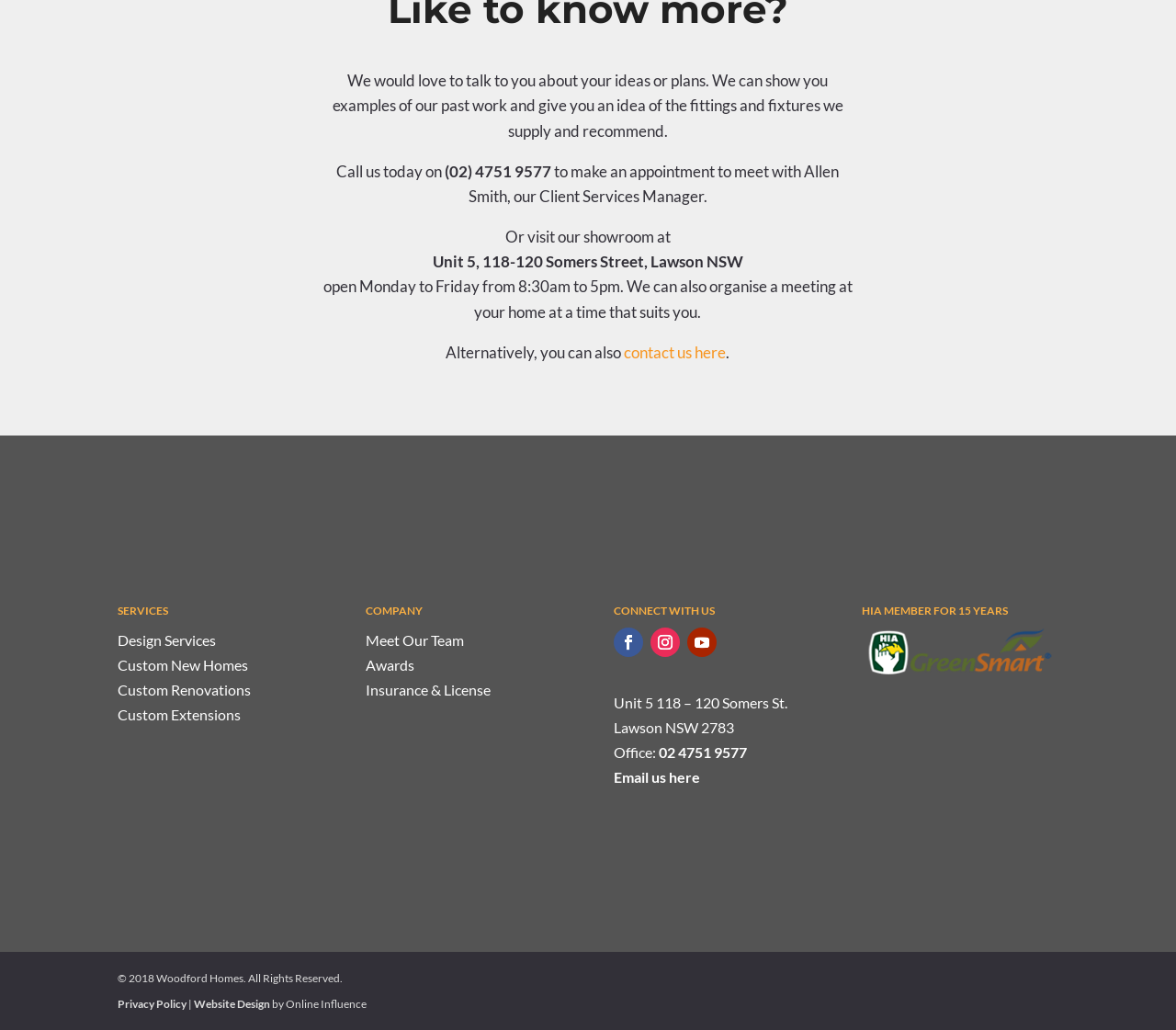What is the company's profession?
Please answer using one word or phrase, based on the screenshot.

Home building